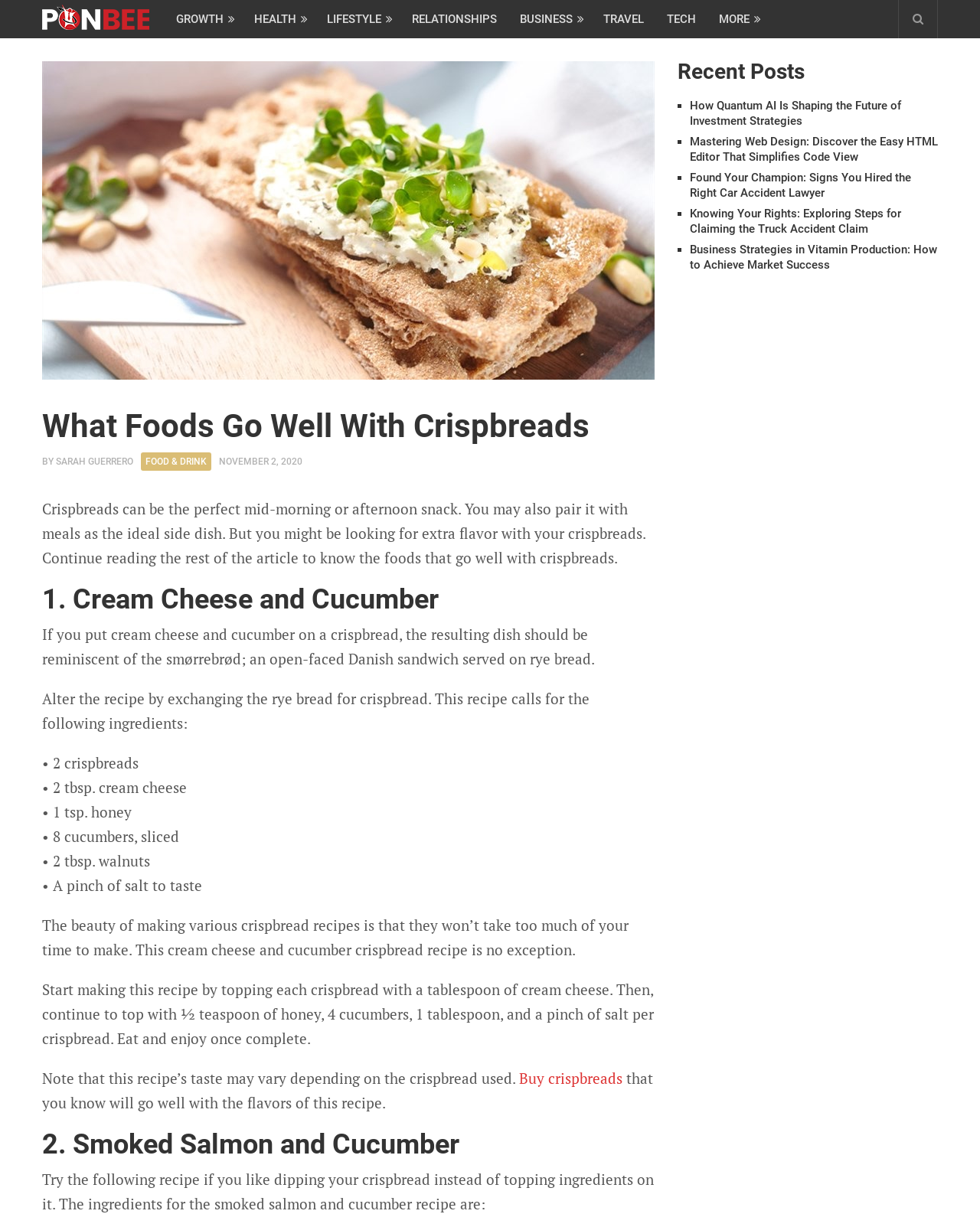Answer the question with a brief word or phrase:
What is the purpose of the 'Recent Posts' section?

To show recent articles